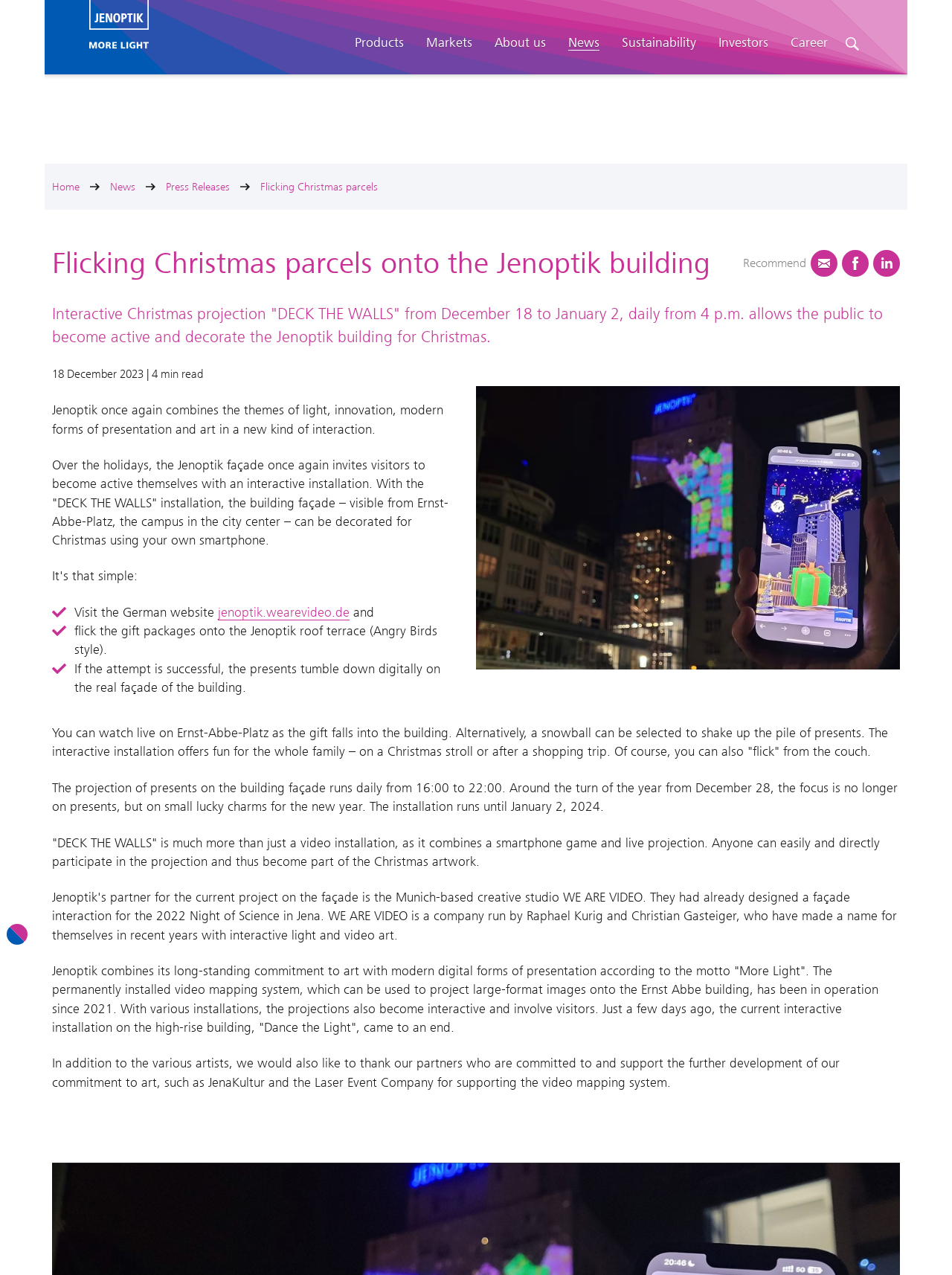Extract the primary header of the webpage and generate its text.

Flicking Christmas parcels onto the Jenoptik building